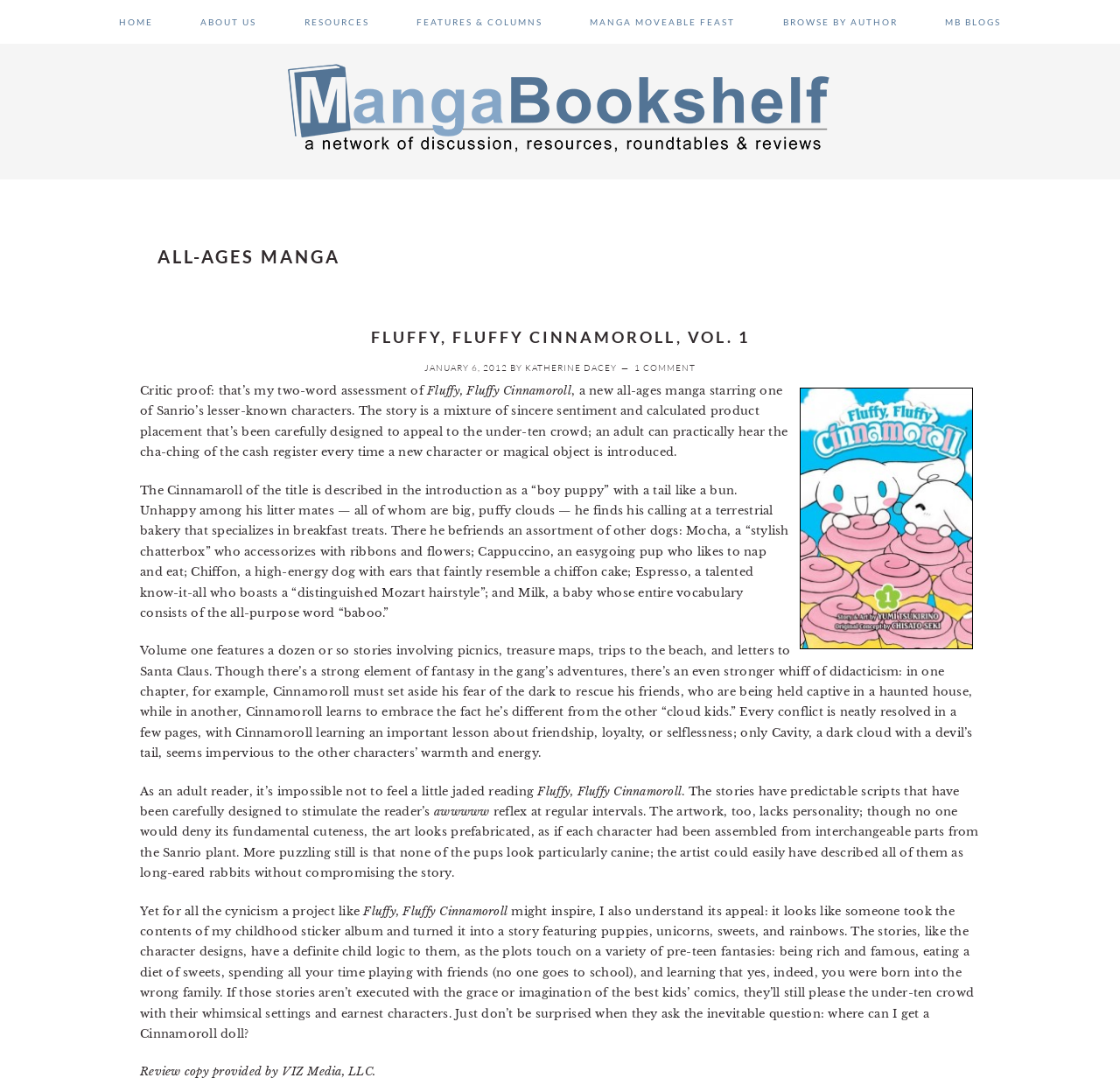Who is the author of the manga?
From the screenshot, supply a one-word or short-phrase answer.

Katherine Dacey